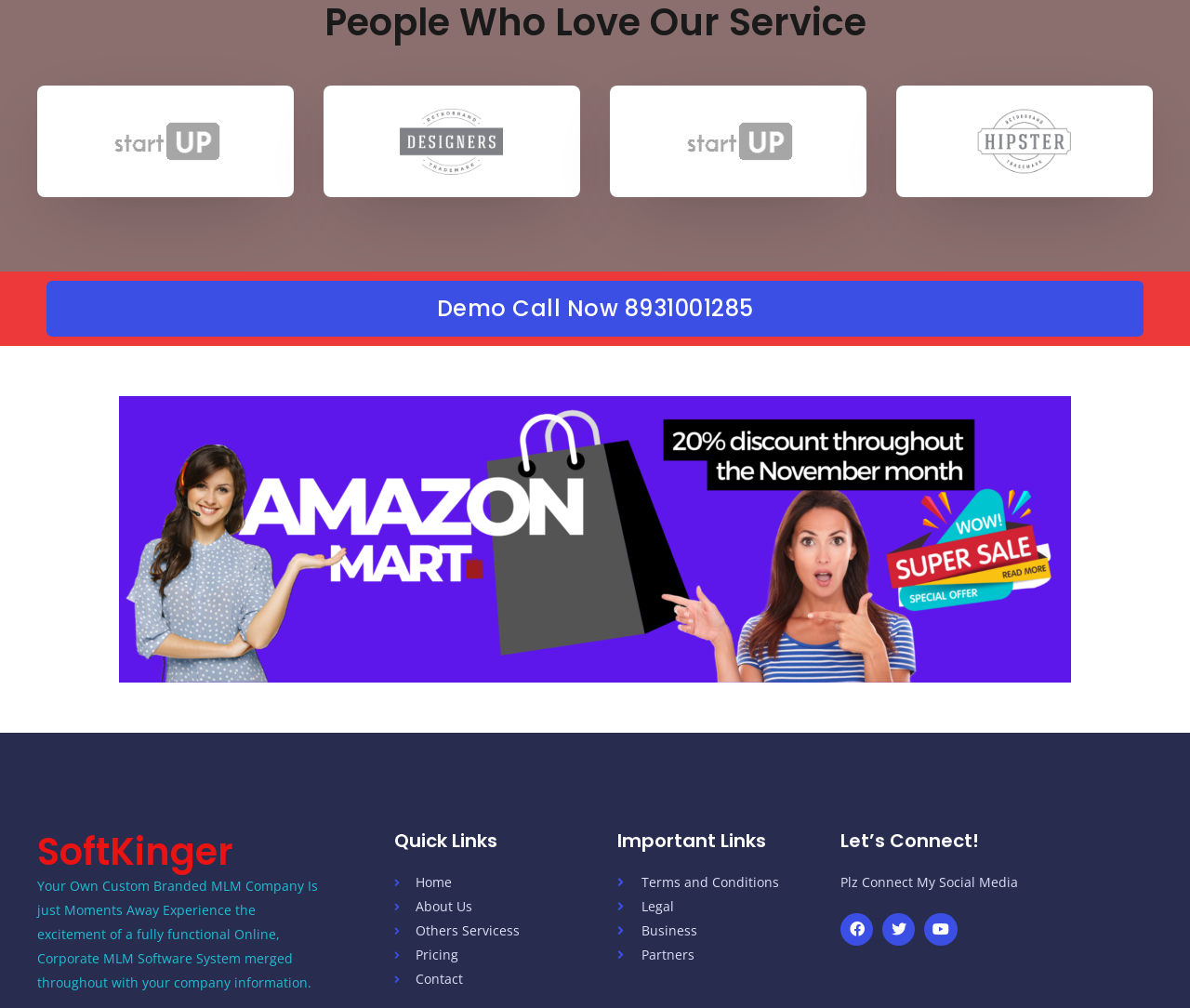Give a one-word or short phrase answer to the question: 
What social media platforms can users connect with?

Facebook, Twitter, Youtube